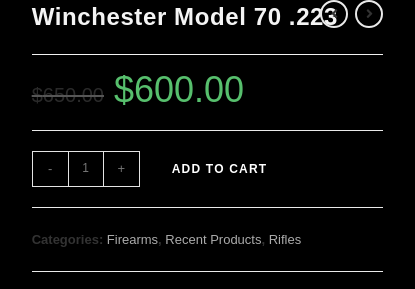Provide a brief response to the question below using one word or phrase:
What is the category of the product under 'Firearms'?

Rifles